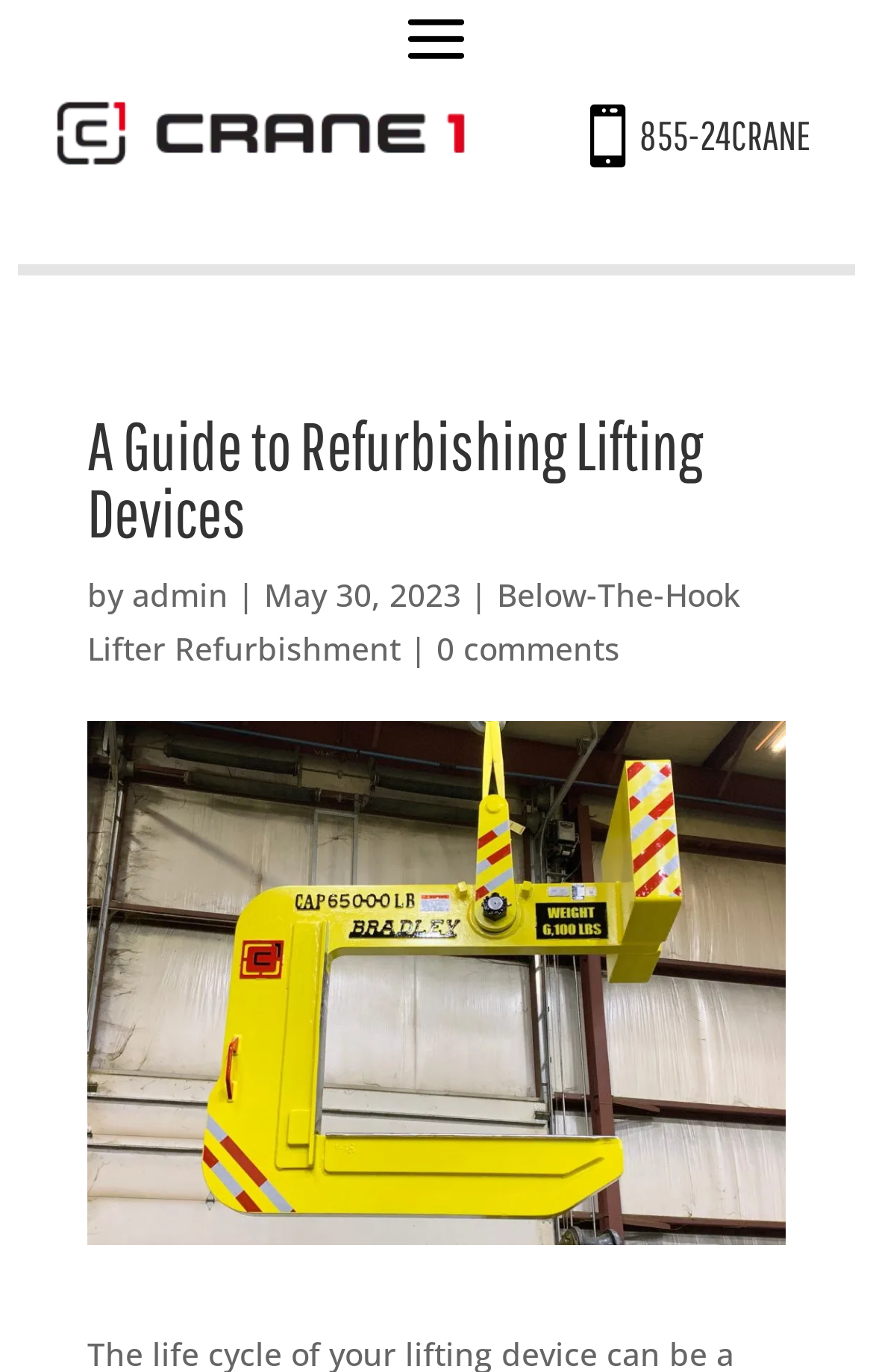Locate the UI element described by 0 comments and provide its bounding box coordinates. Use the format (top-left x, top-left y, bottom-right x, bottom-right y) with all values as floating point numbers between 0 and 1.

[0.5, 0.456, 0.71, 0.487]